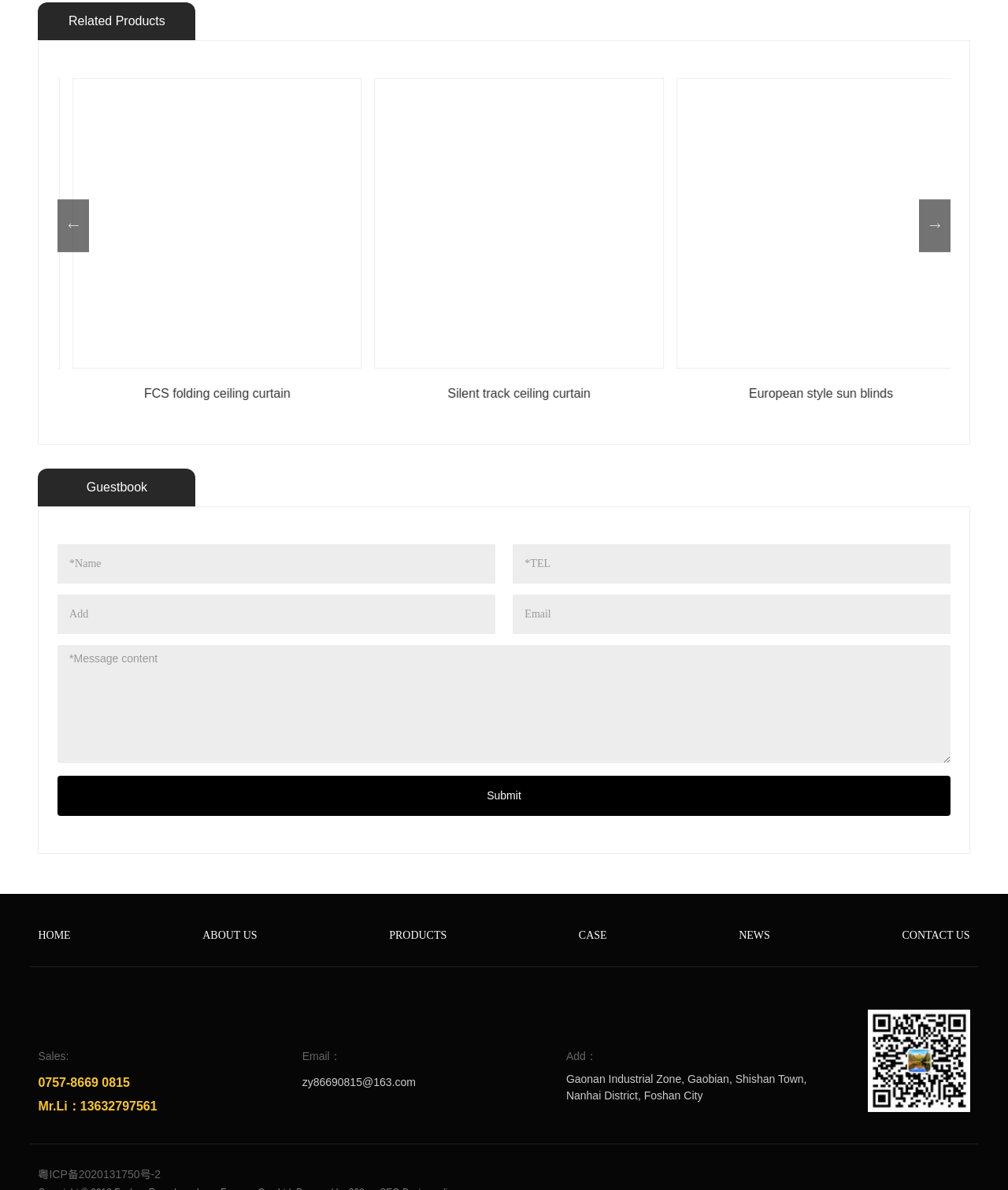Locate the bounding box coordinates of the clickable area to execute the instruction: "Click on the 'Next slide' button". Provide the coordinates as four float numbers between 0 and 1, represented as [left, top, right, bottom].

[0.057, 0.167, 0.088, 0.212]